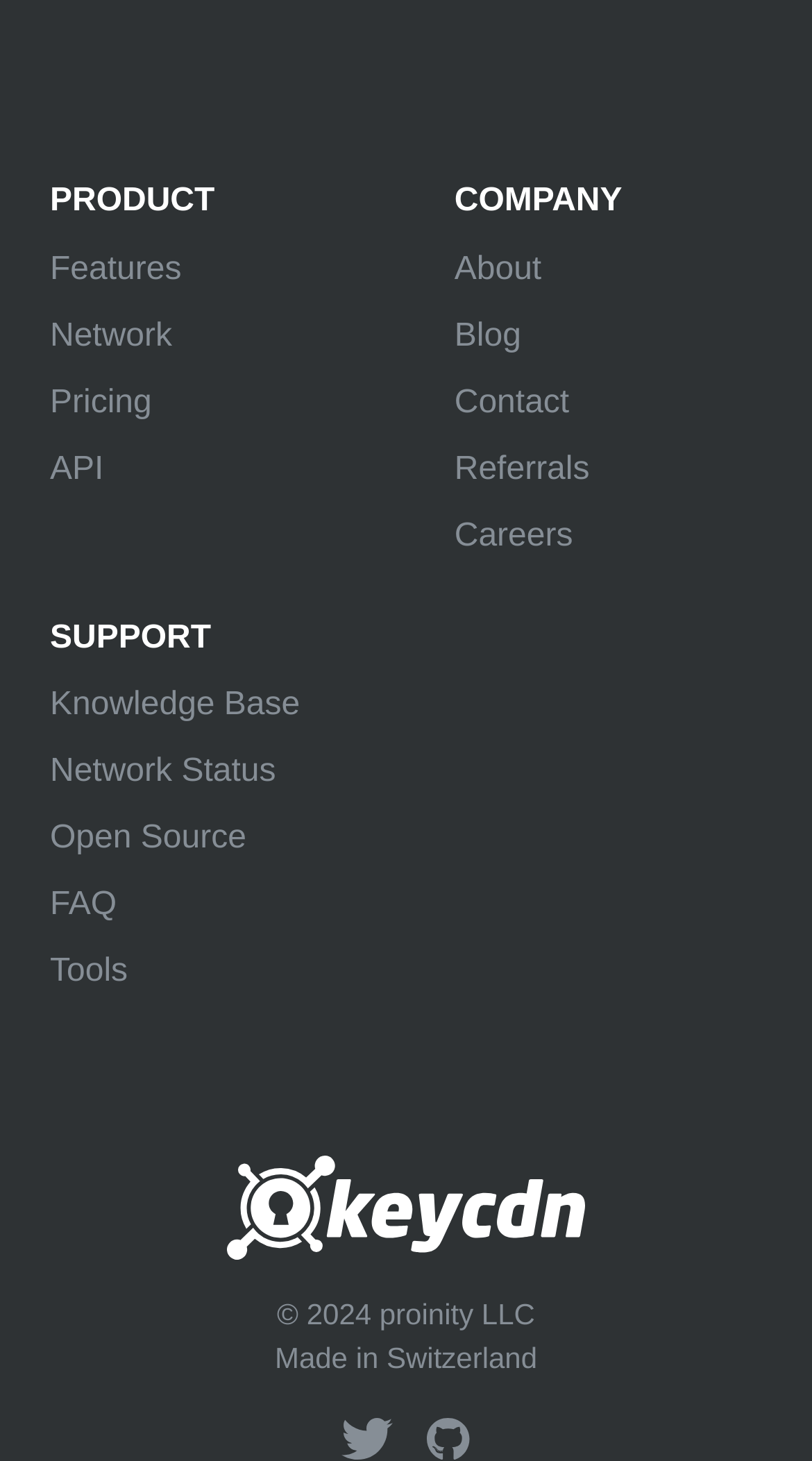Provide a one-word or one-phrase answer to the question:
What is the copyright year of this website?

2024